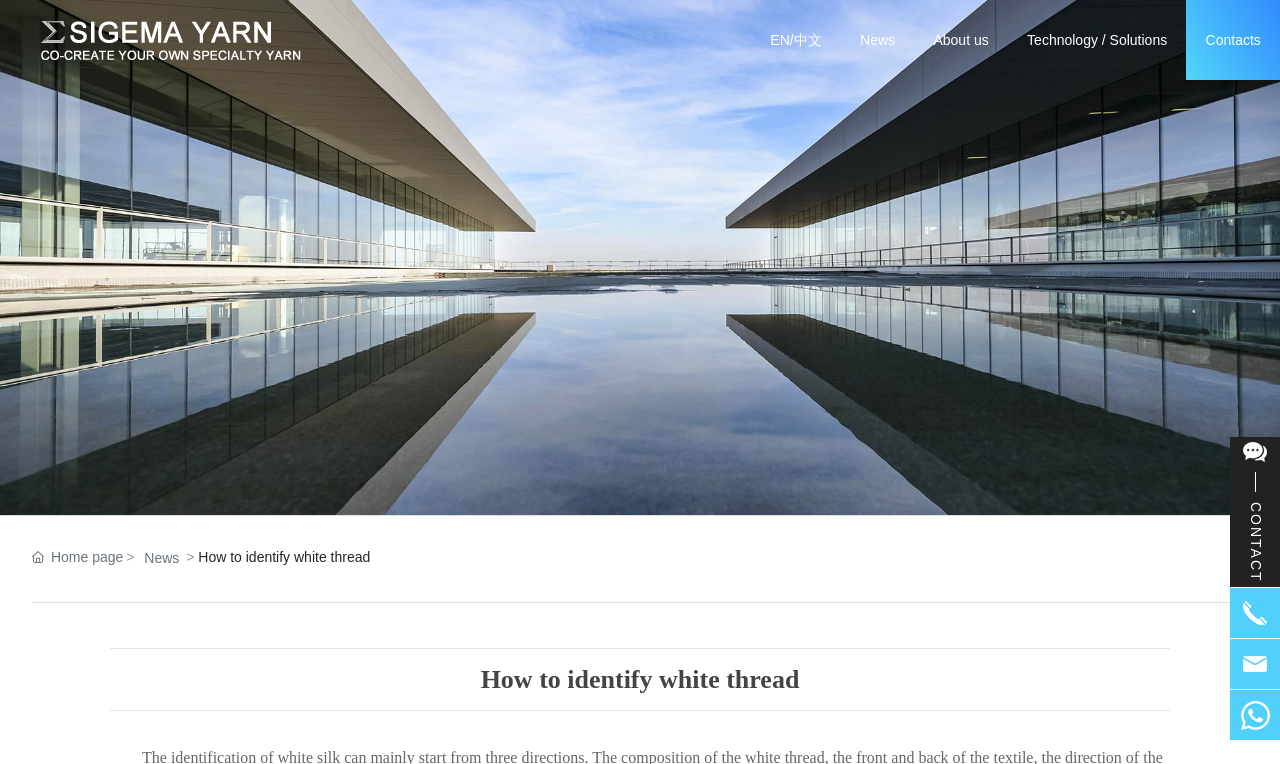Find and indicate the bounding box coordinates of the region you should select to follow the given instruction: "Switch to English version".

[0.587, 0.0, 0.657, 0.105]